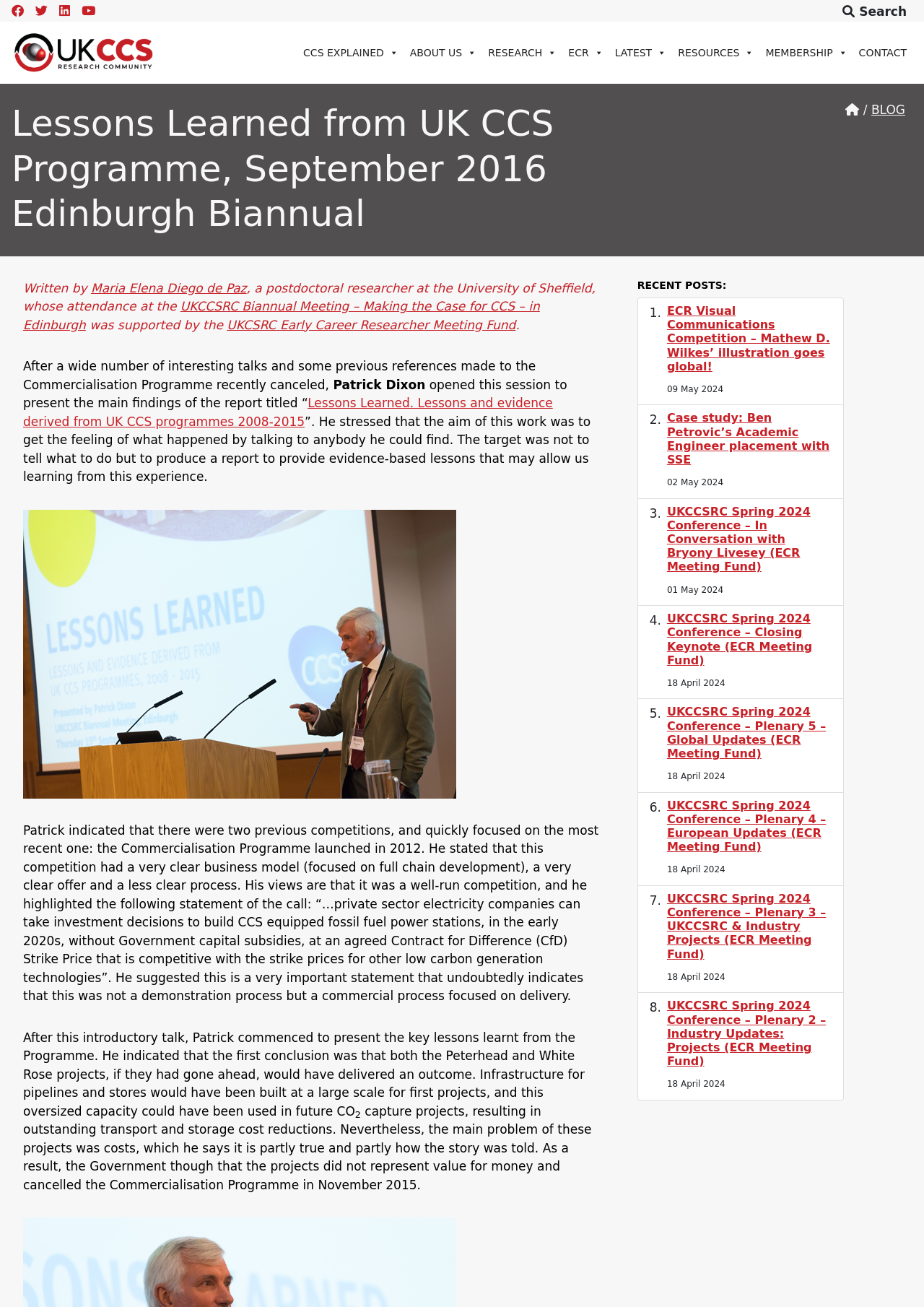Using the format (top-left x, top-left y, bottom-right x, bottom-right y), provide the bounding box coordinates for the described UI element. All values should be floating point numbers between 0 and 1: About us

[0.437, 0.029, 0.522, 0.051]